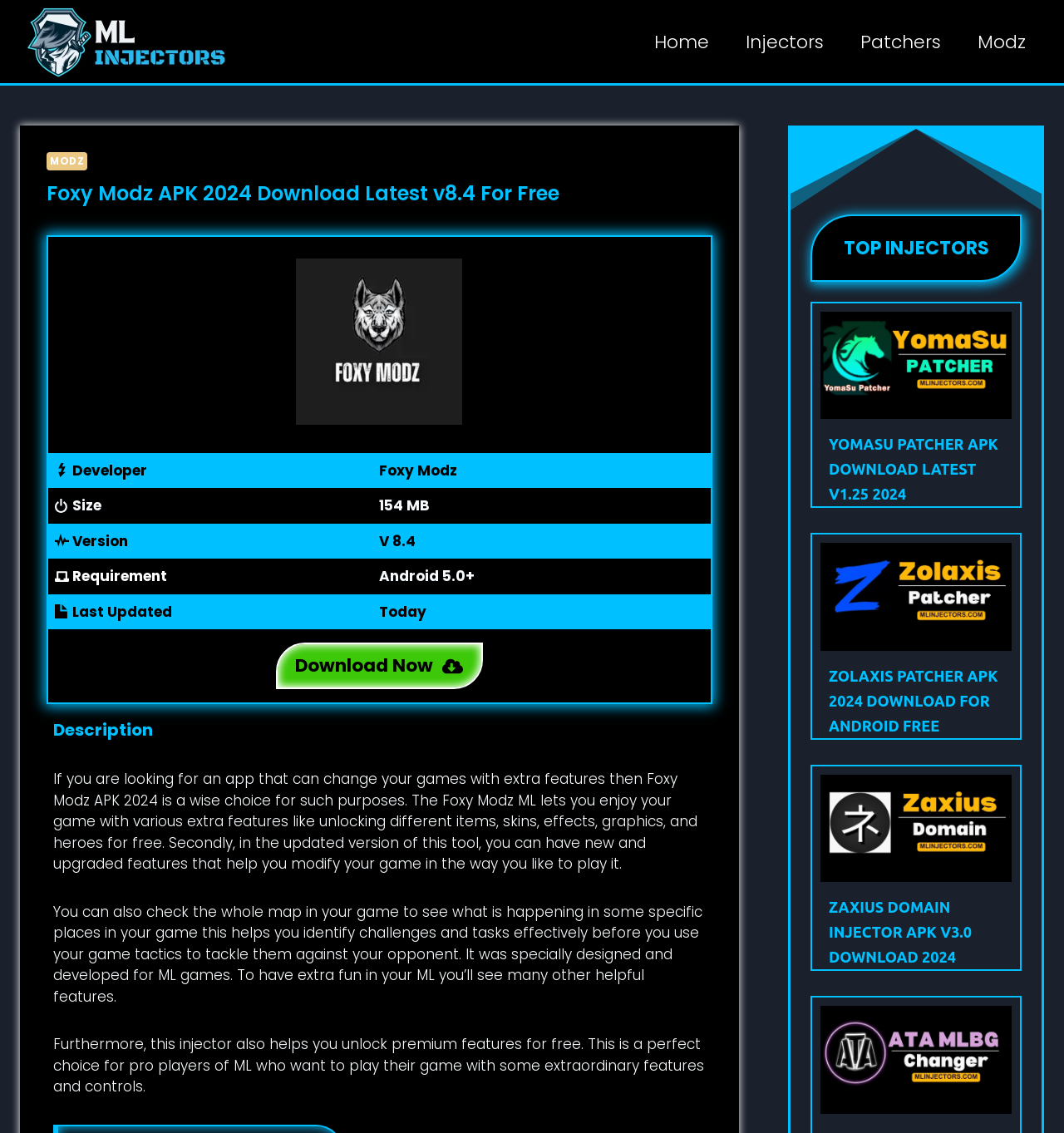How many top injectors are listed on the webpage?
Please provide a single word or phrase as your answer based on the image.

4